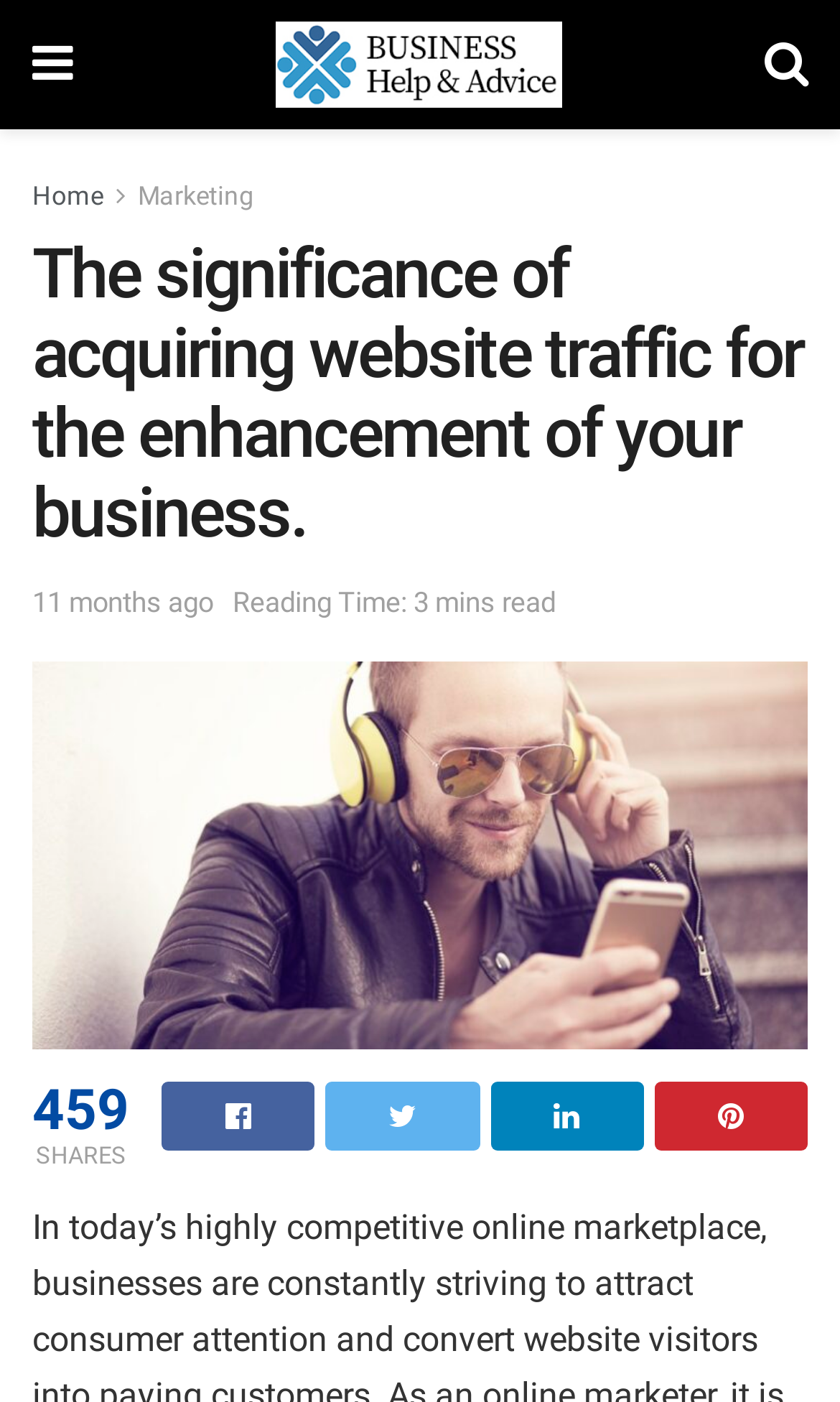How many shares does the article have?
Kindly offer a detailed explanation using the data available in the image.

I found the number of shares by looking at the StaticText element with the text '459' located at [0.038, 0.768, 0.814].